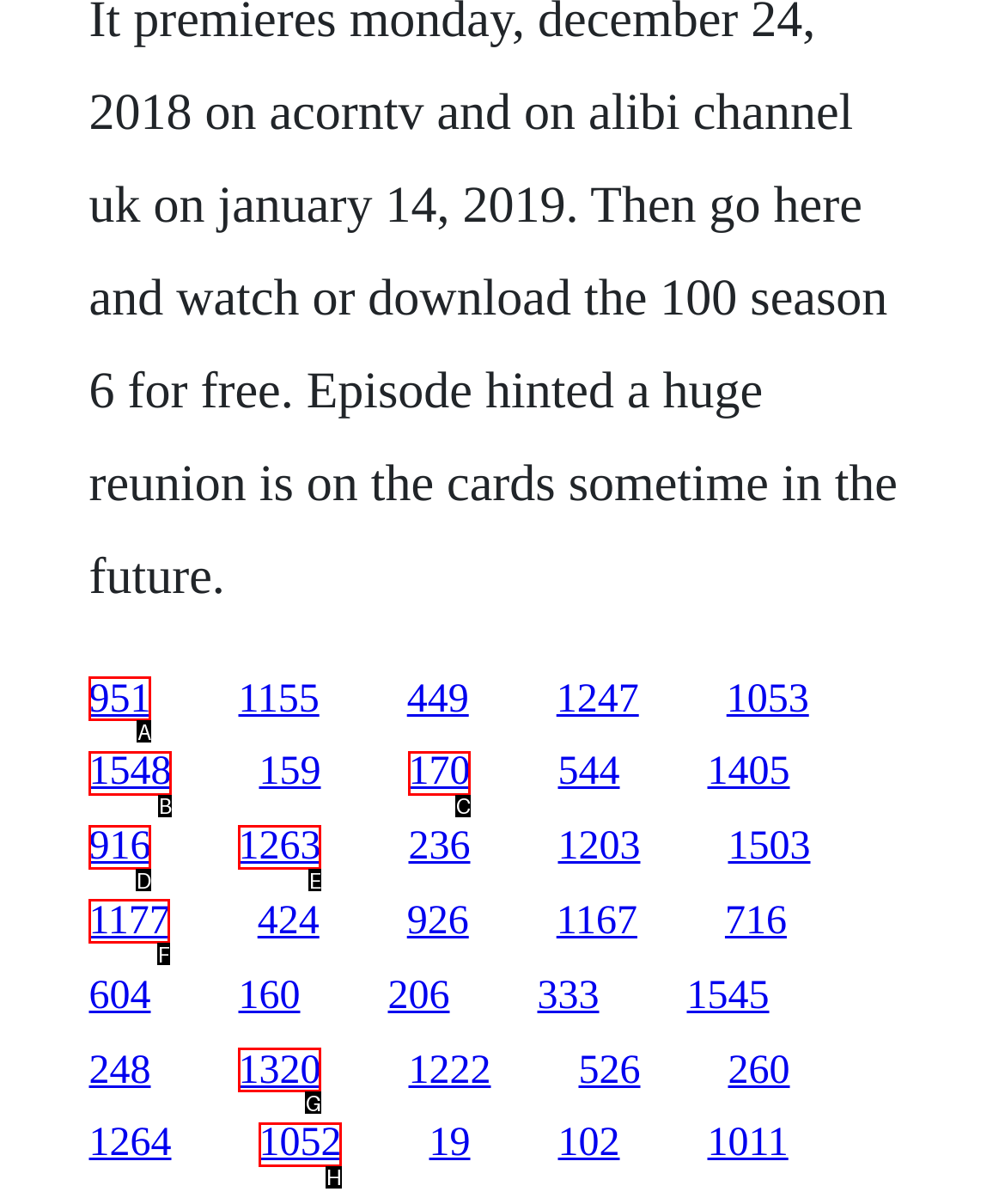Identify which HTML element matches the description: 951
Provide your answer in the form of the letter of the correct option from the listed choices.

A